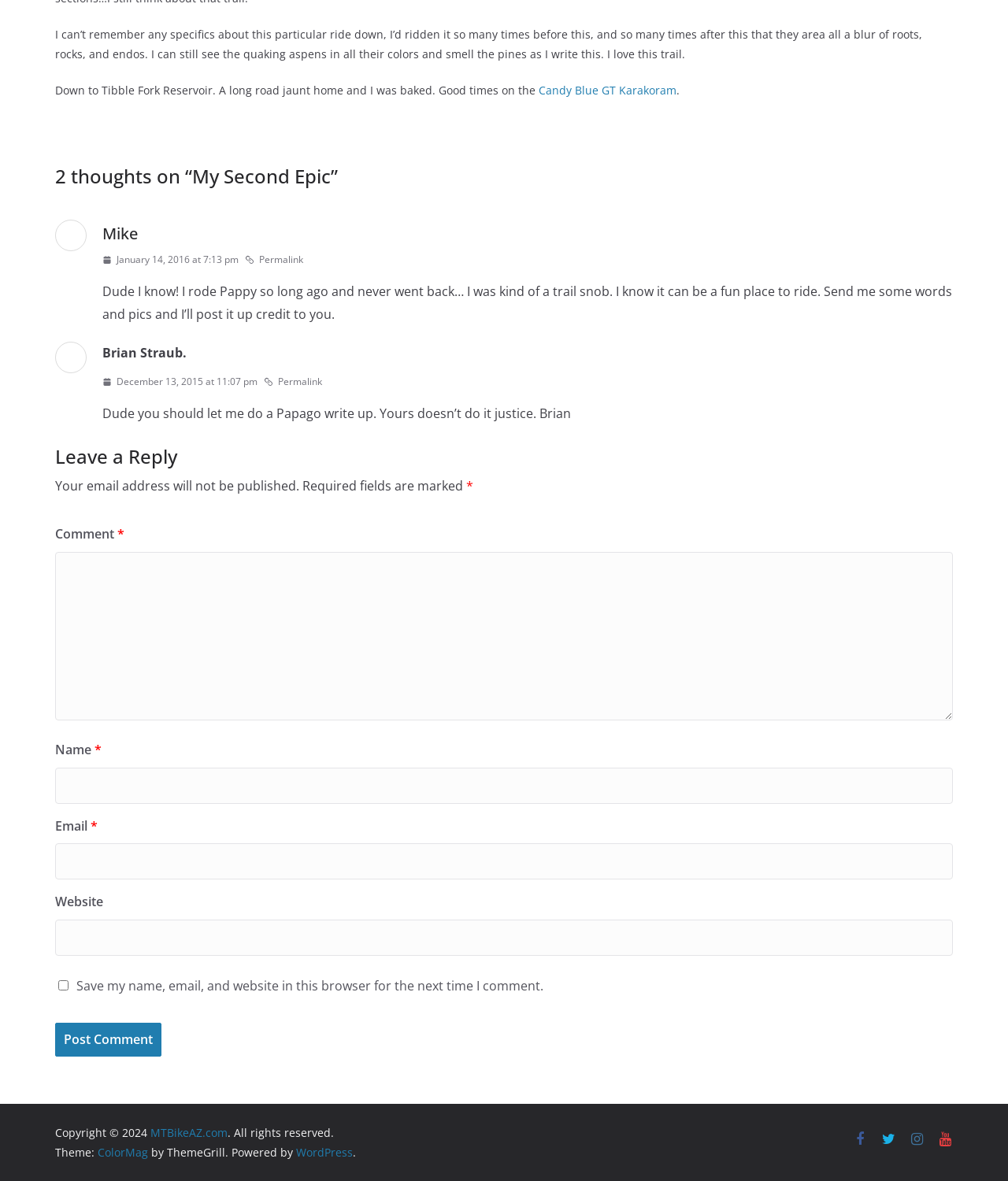Using the format (top-left x, top-left y, bottom-right x, bottom-right y), and given the element description, identify the bounding box coordinates within the screenshot: parent_node: Website name="url"

[0.055, 0.779, 0.945, 0.81]